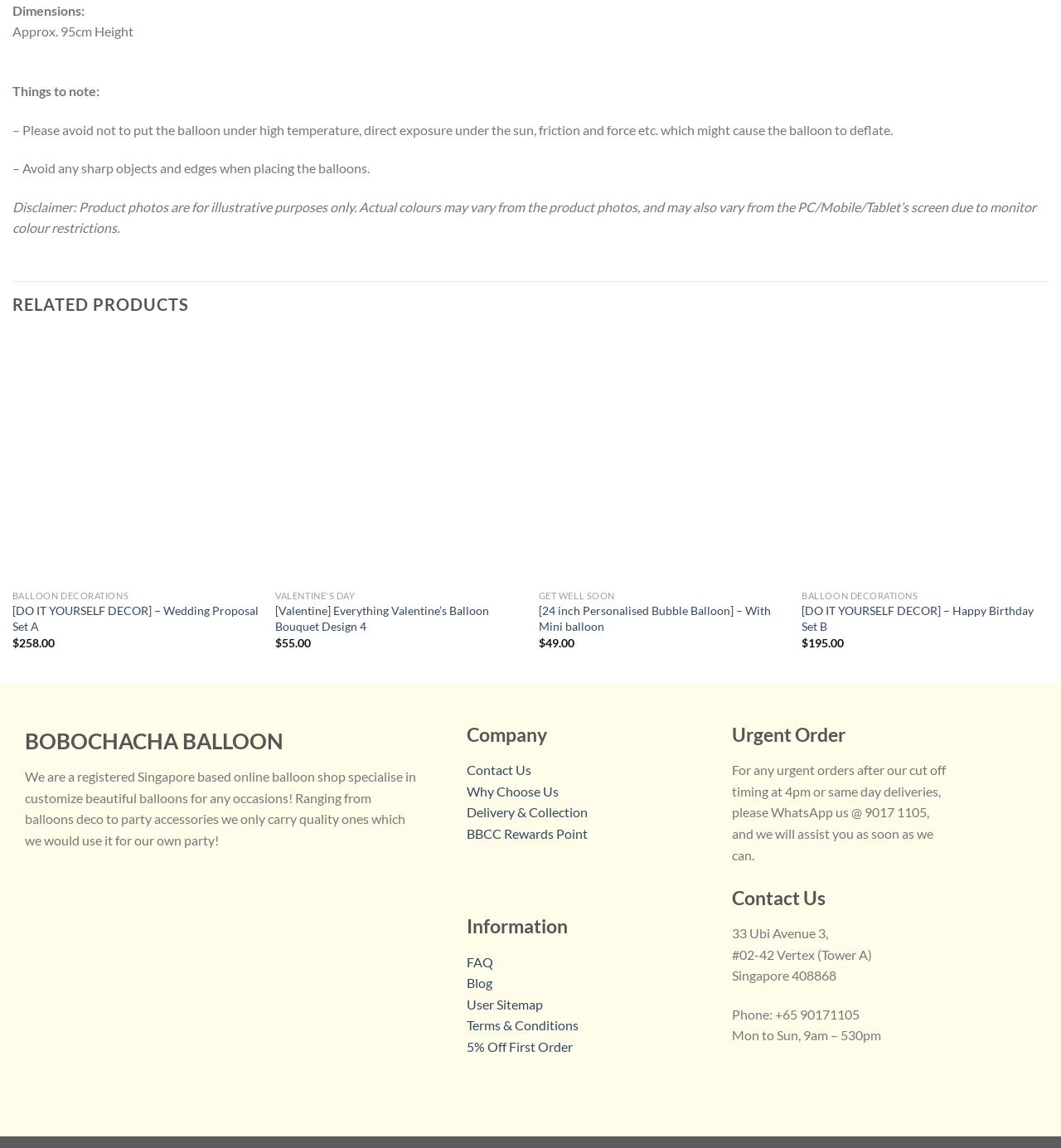Please specify the bounding box coordinates of the region to click in order to perform the following instruction: "Read the company information".

[0.023, 0.669, 0.392, 0.738]